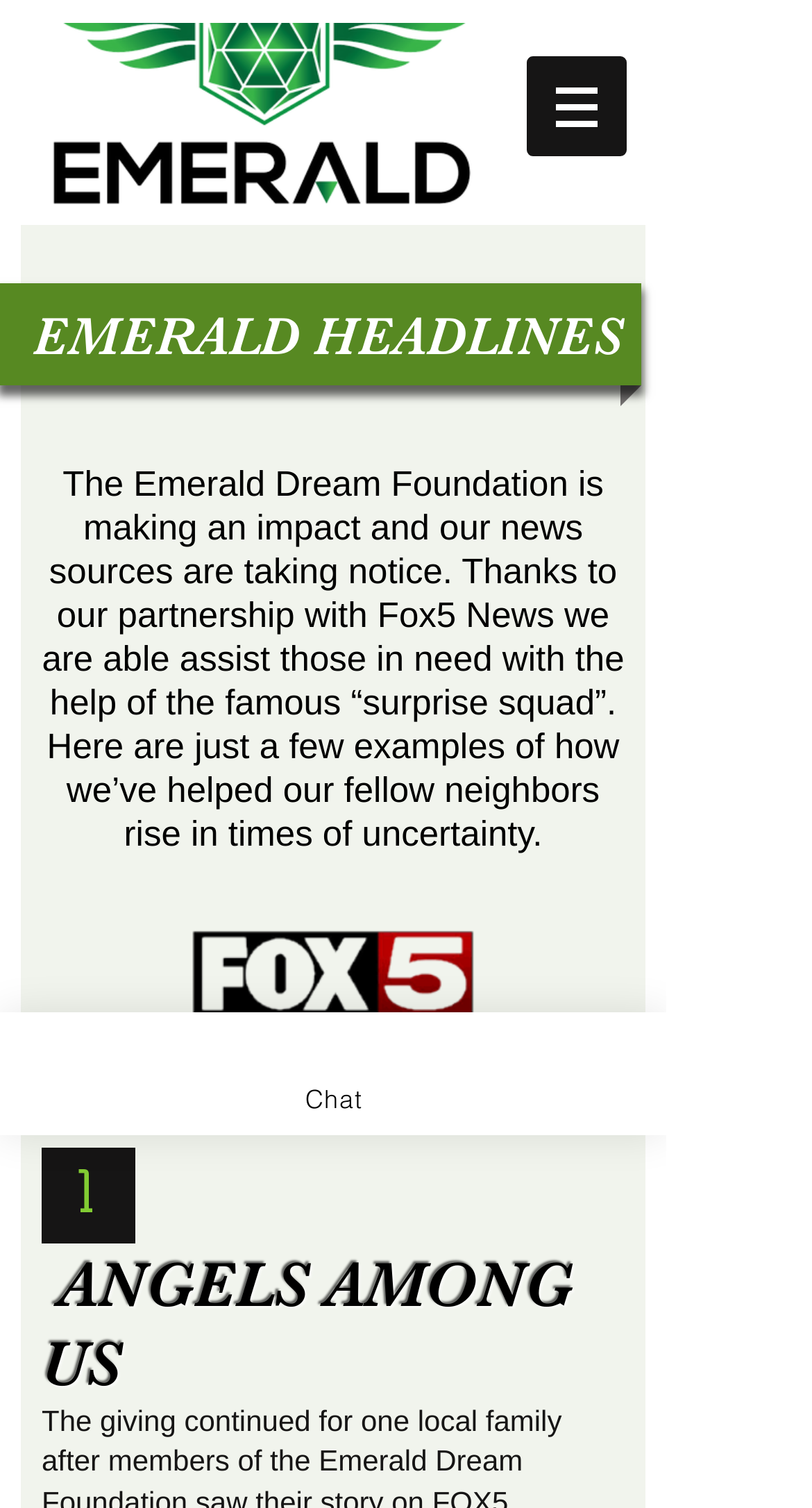Using the elements shown in the image, answer the question comprehensively: What is the logo image filename?

The detailed answer can be obtained by looking at the image element under the root element, which has the filename 'emeralddreamfoundation_newlogo.png'.